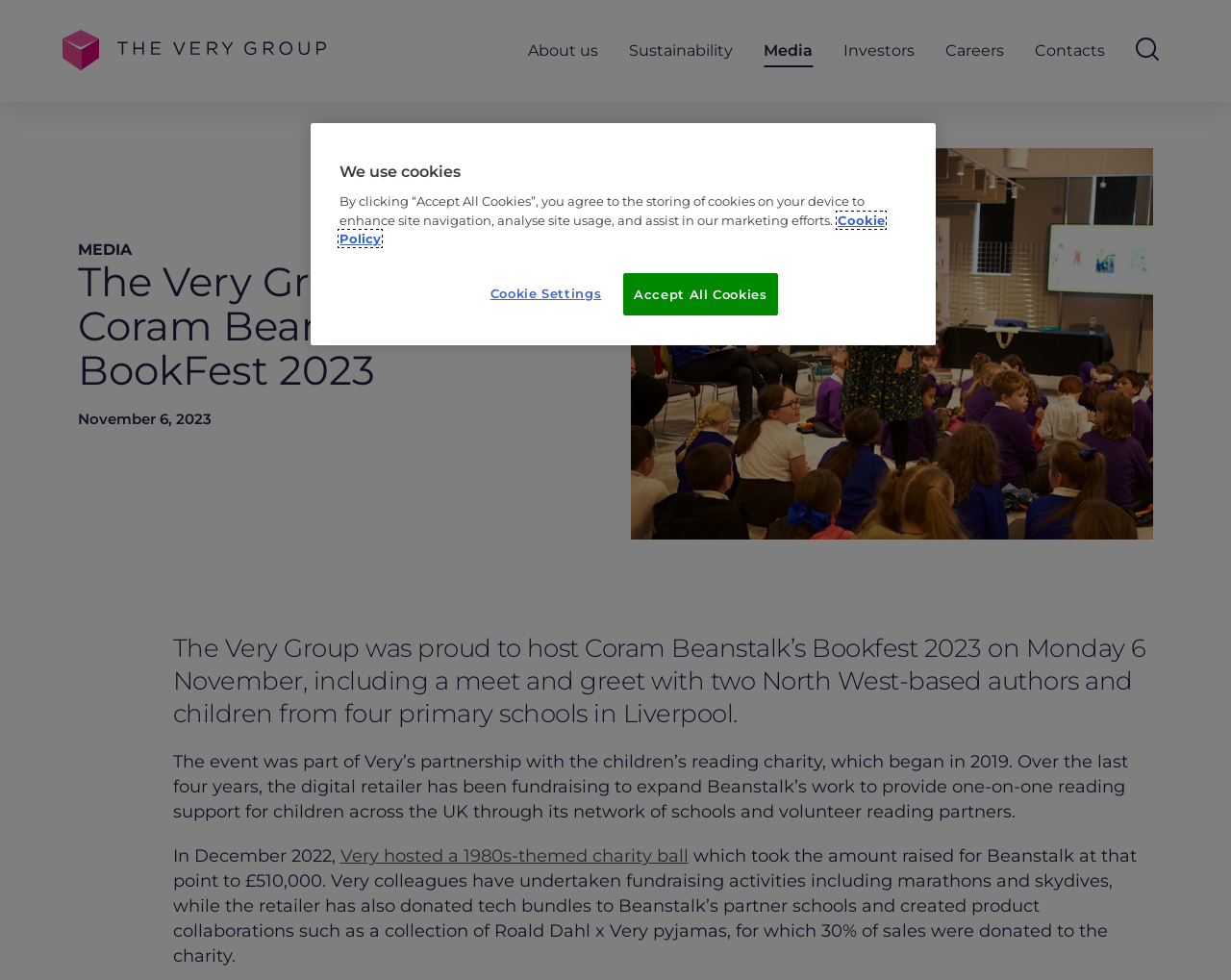Select the bounding box coordinates of the element I need to click to carry out the following instruction: "Click the link to About us".

[0.417, 0.0, 0.499, 0.104]